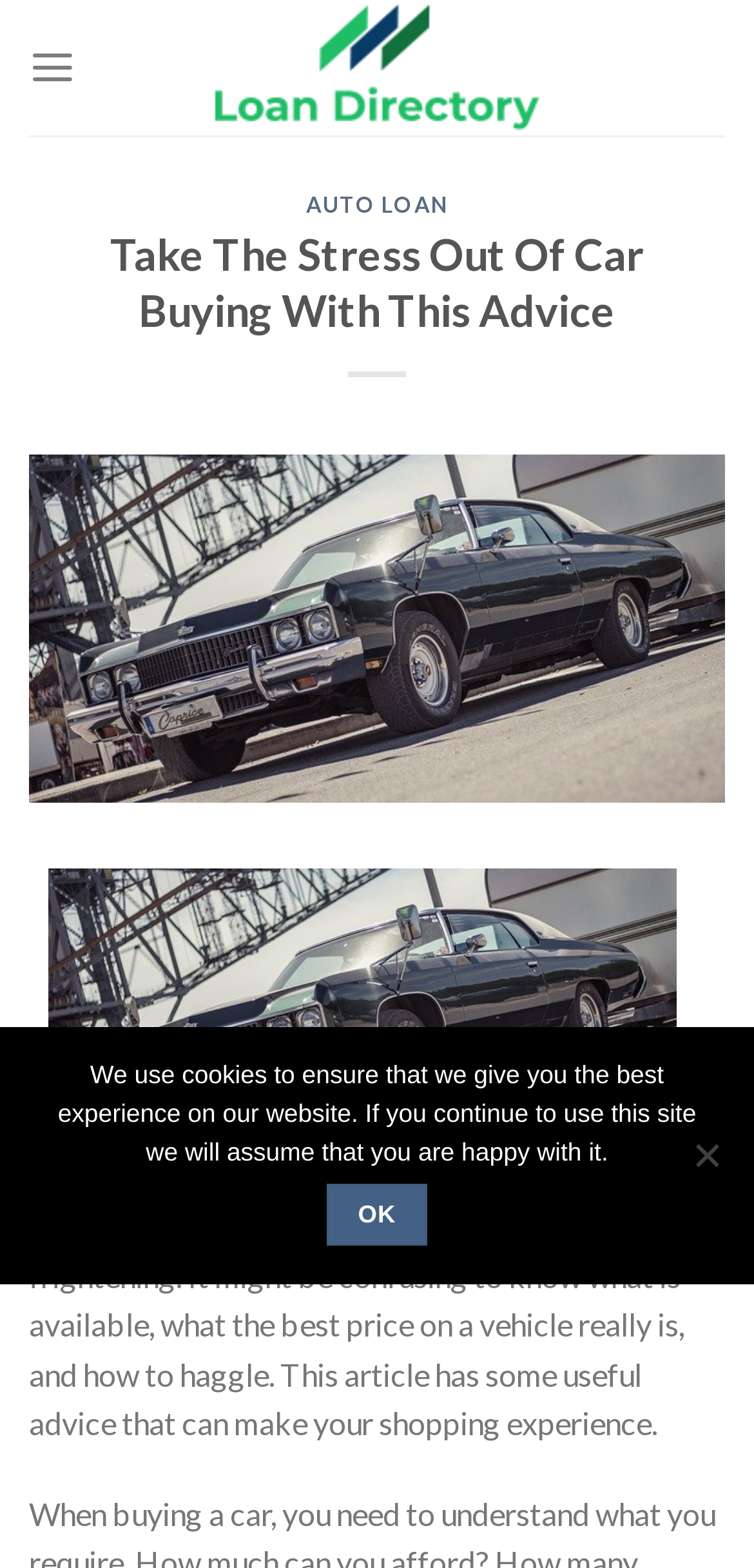Please extract the webpage's main title and generate its text content.

Take The Stress Out Of Car Buying With This Advice